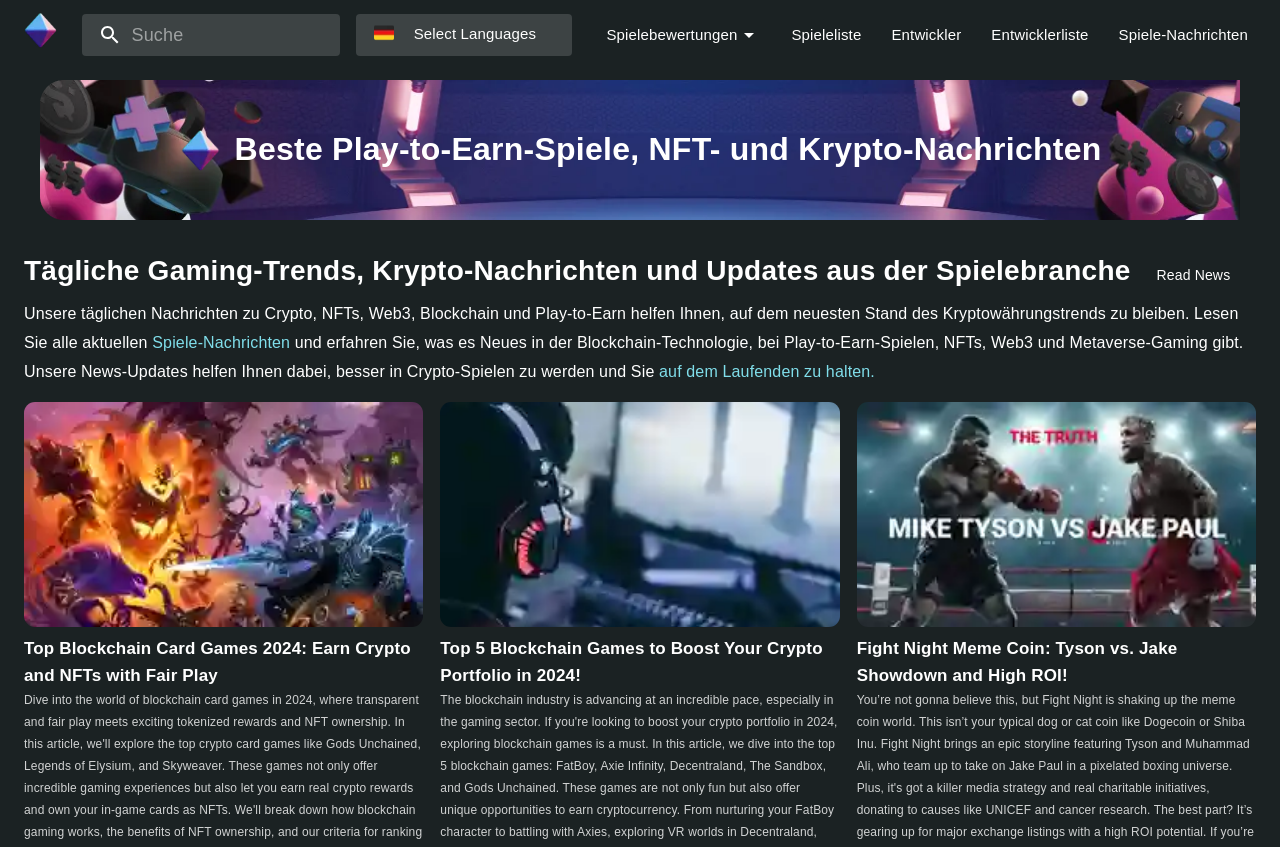What is the focus of the 'Fight Night Meme Coin' article?
Please give a detailed and elaborate answer to the question.

The 'Fight Night Meme Coin' article appears to be focused on a specific event or showdown between Tyson and Jake, with a mention of high ROI, suggesting that the article may be discussing the potential financial gains of this event.